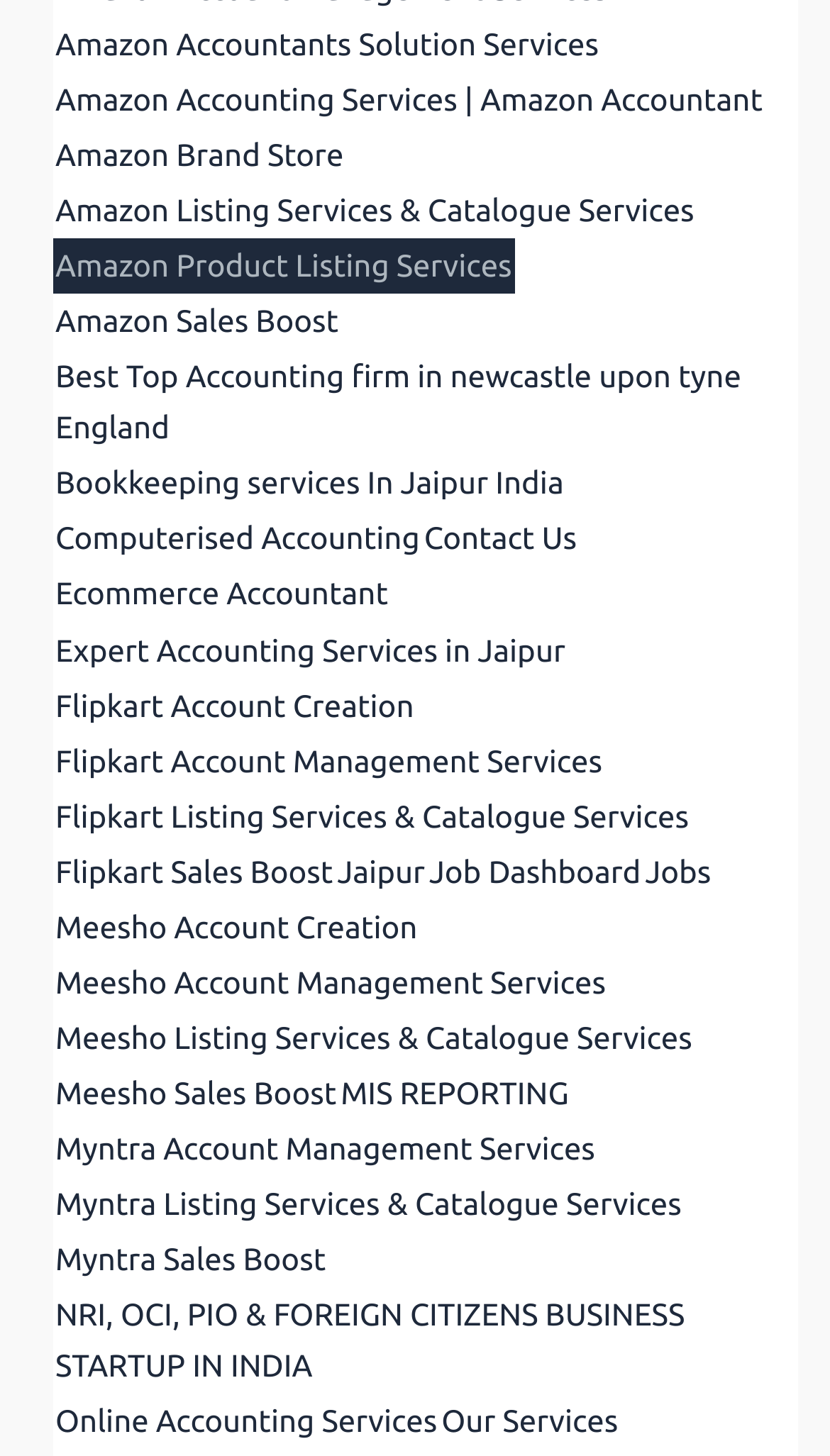What type of reporting service is offered?
Please analyze the image and answer the question with as much detail as possible.

The webpage provides a link to MIS reporting, indicating that the accounting firm offers Management Information System reporting services to its clients.